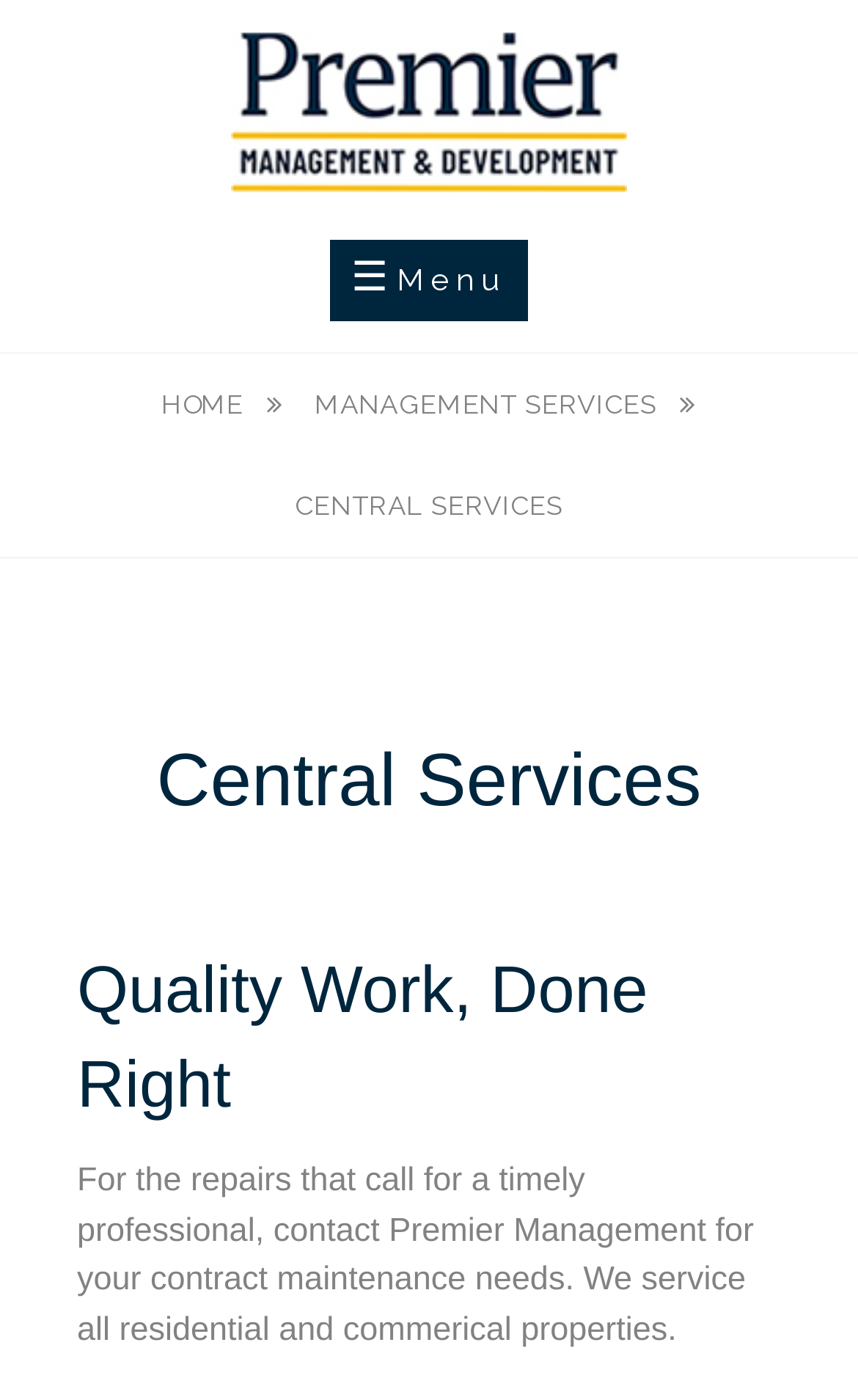Answer the question below in one word or phrase:
What type of properties does the company service?

Residential and commercial